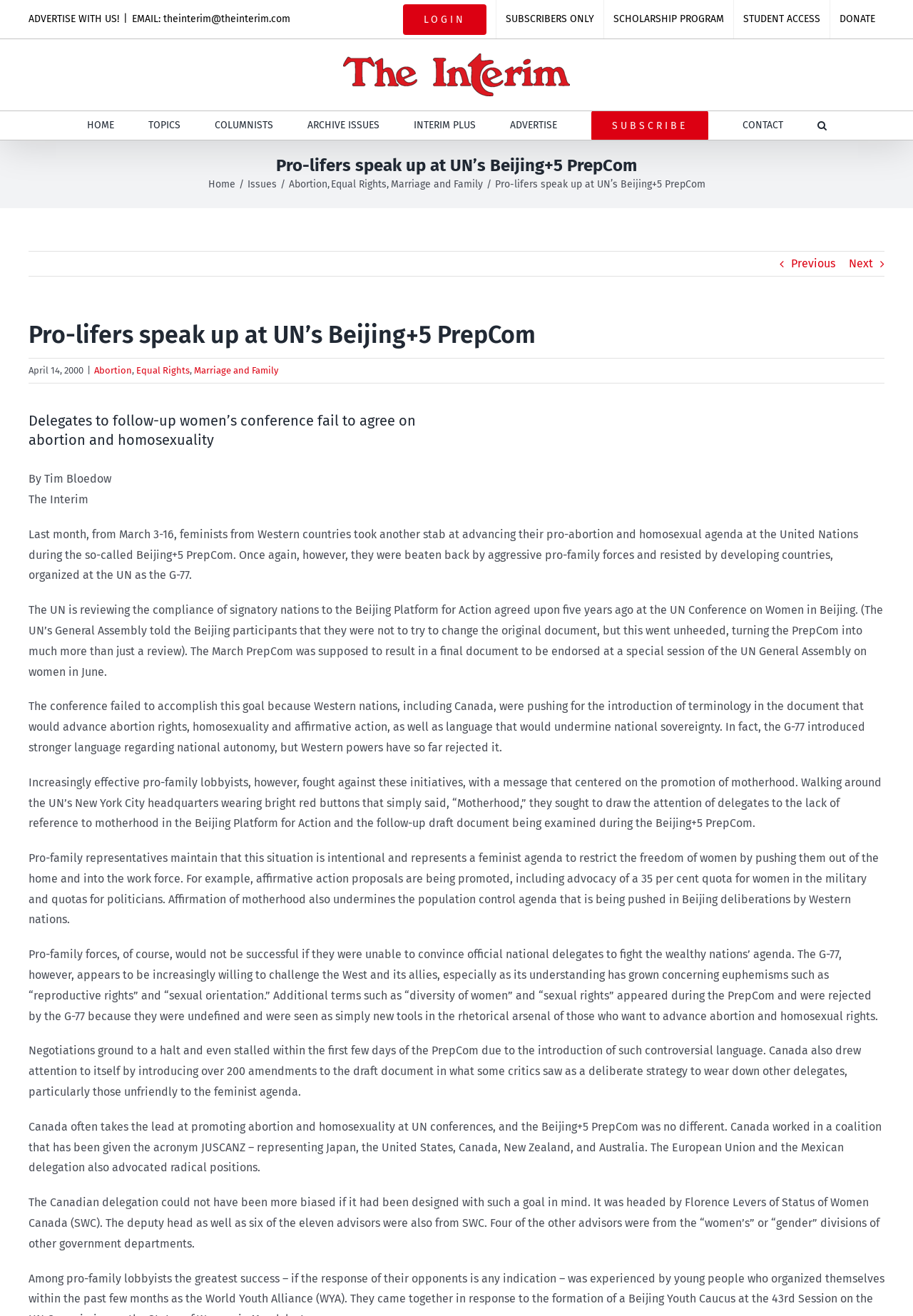Identify and provide the main heading of the webpage.

Pro-lifers speak up at UN’s Beijing+5 PrepCom